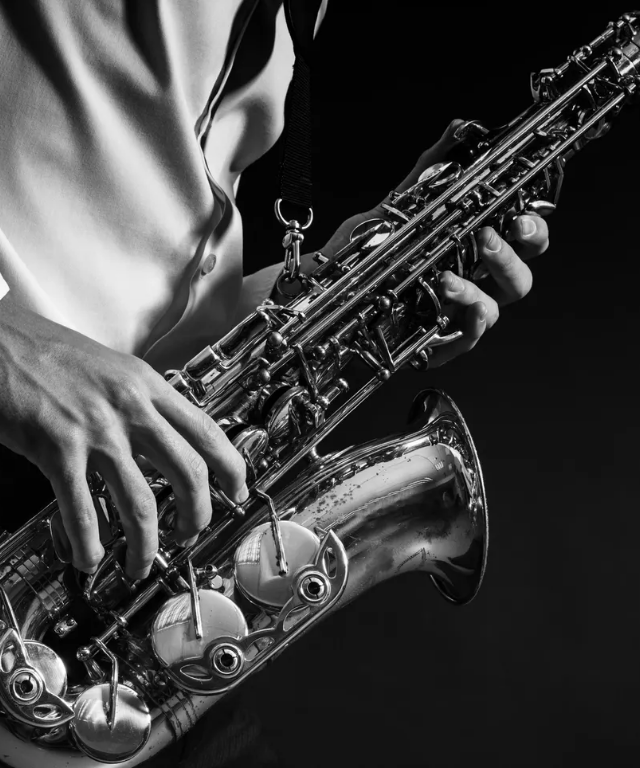What type of music is being performed?
Provide a concise answer using a single word or phrase based on the image.

Jazz